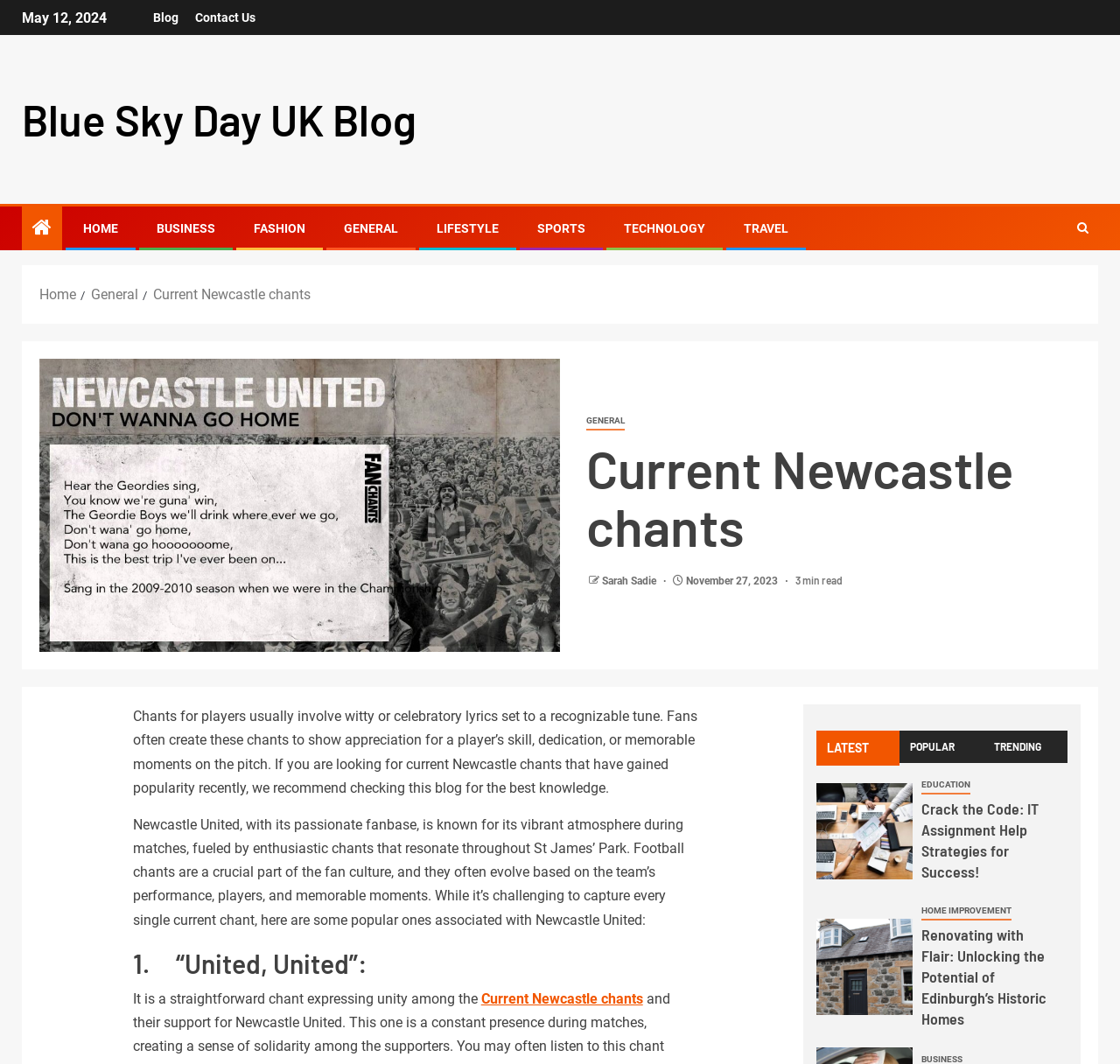Give a one-word or short phrase answer to this question: 
What is the estimated reading time of the blog post?

3 min read